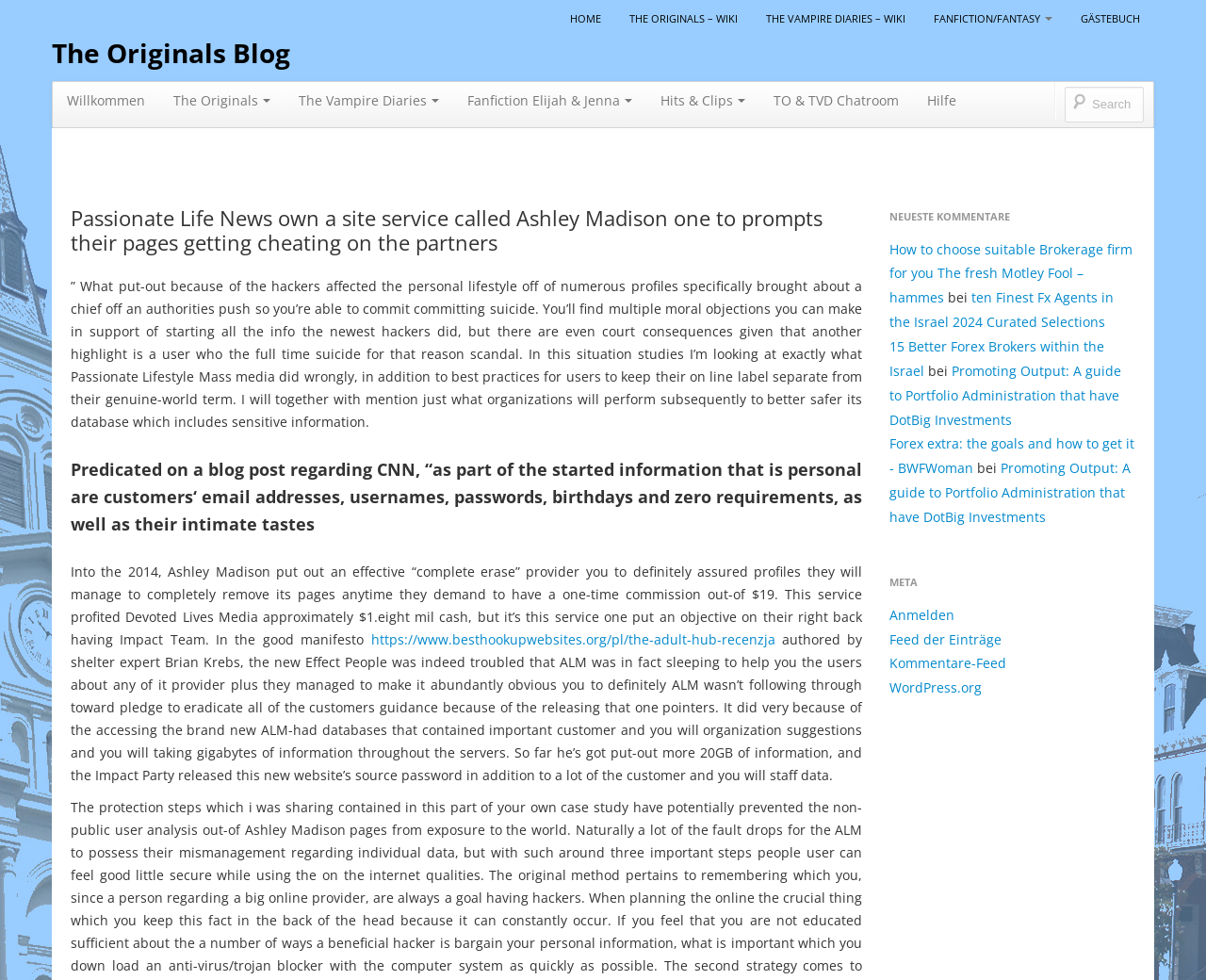Your task is to extract the text of the main heading from the webpage.

The Originals Blog